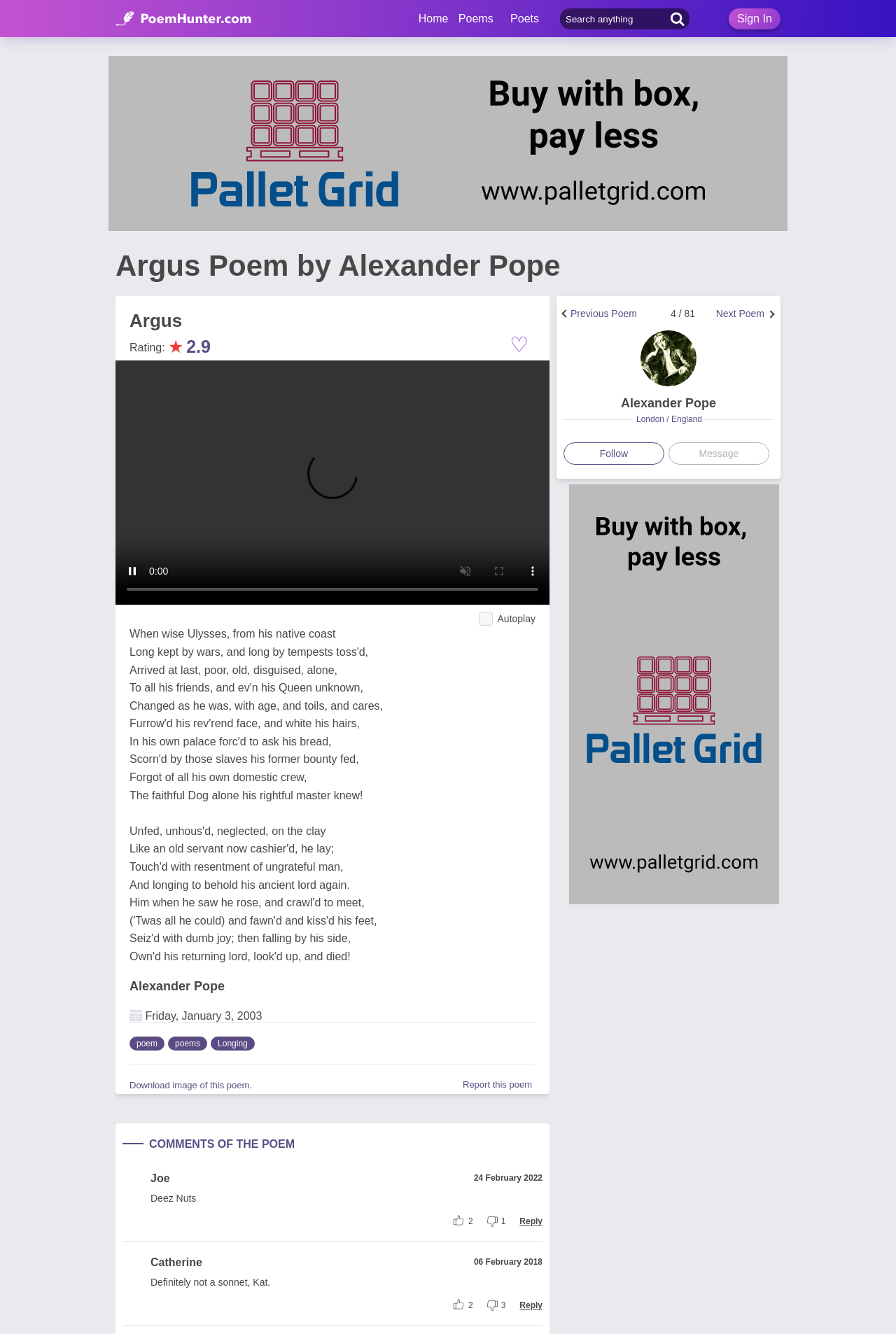What is the rating of the Argus poem?
Can you offer a detailed and complete answer to this question?

The rating of the Argus poem can be found in the section where the poem's details are displayed. It is indicated by the text 'Rating:' followed by a star symbol and the numerical value '2.9'.